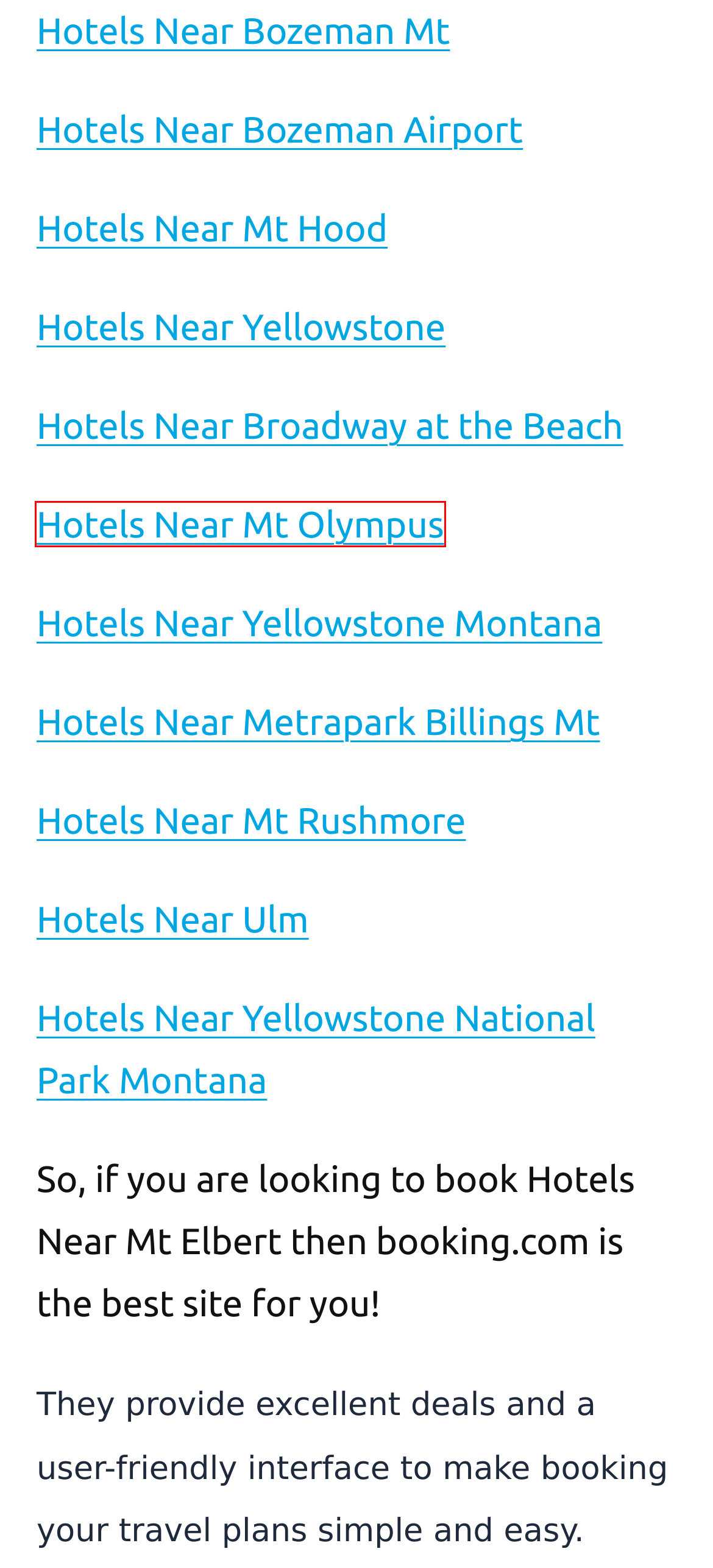You have a screenshot of a webpage with a red rectangle bounding box around an element. Identify the best matching webpage description for the new page that appears after clicking the element in the bounding box. The descriptions are:
A. Hotels Near Metrapark Billings Mt | The IDEAL Hotel
B. Hotels Near Bozeman Airport - Find The CLOSEST Hotels (30% OFF)
C. Hotels Near Mt Rushmore - Find The CLOSEST Hotels (30% OFF)
D. Hotels Near Broadway at the Beach - Find The CLOSEST Hotels (30% OFF)
E. Hotels Near Yellowstone - Find The CLOSEST Hotels (30% OFF)
F. Hotels Near Mt Olympus - Find The CLOSEST Hotels (30% OFF)
G. Hotels Near Ulm - Find The CLOSEST Hotels (30% OFF)
H. Hotels Near Mt Hood - Find The CLOSEST Hotels (30% OFF)

F